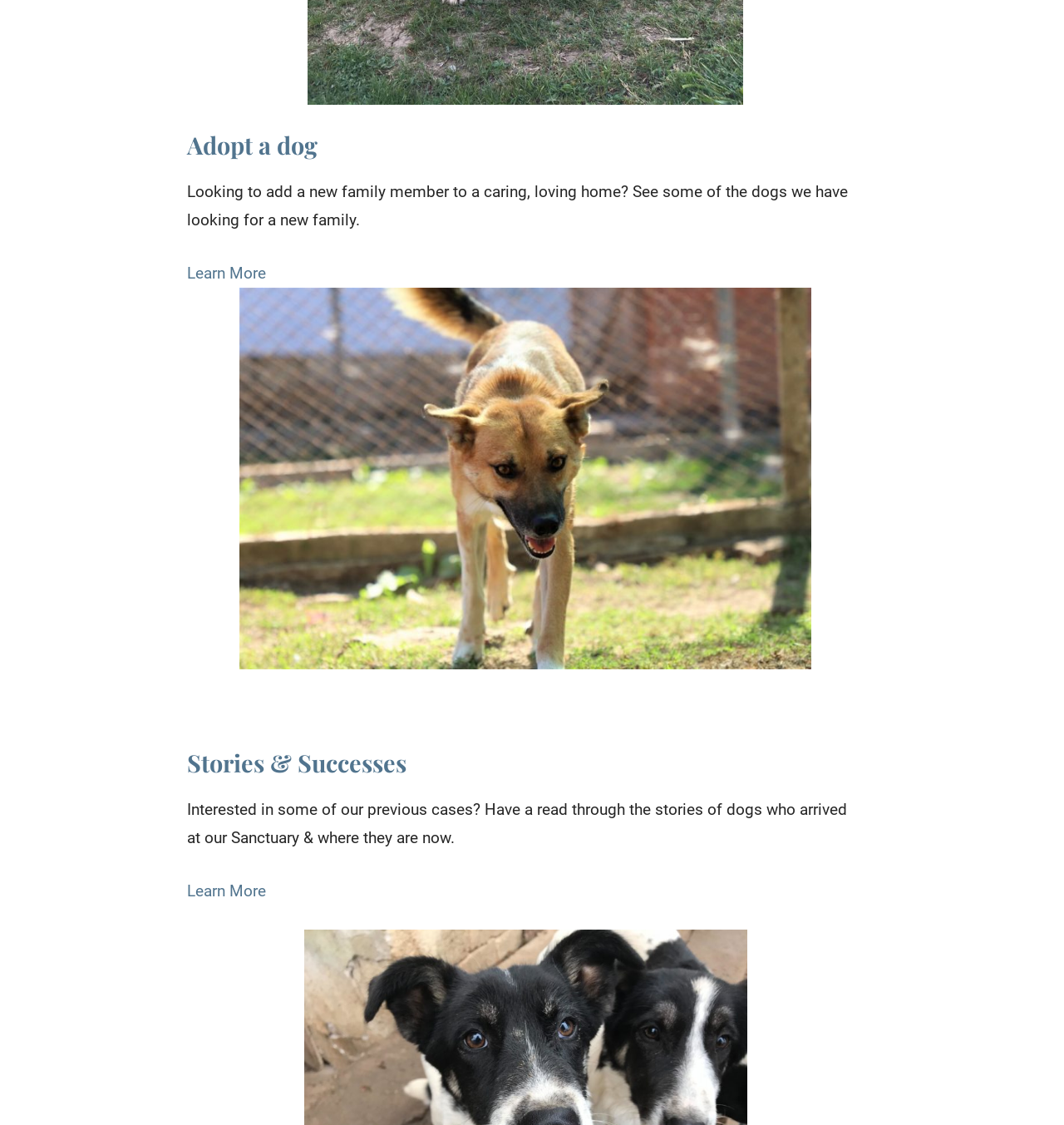Determine the bounding box for the UI element described here: "Learn More".

[0.176, 0.234, 0.25, 0.251]